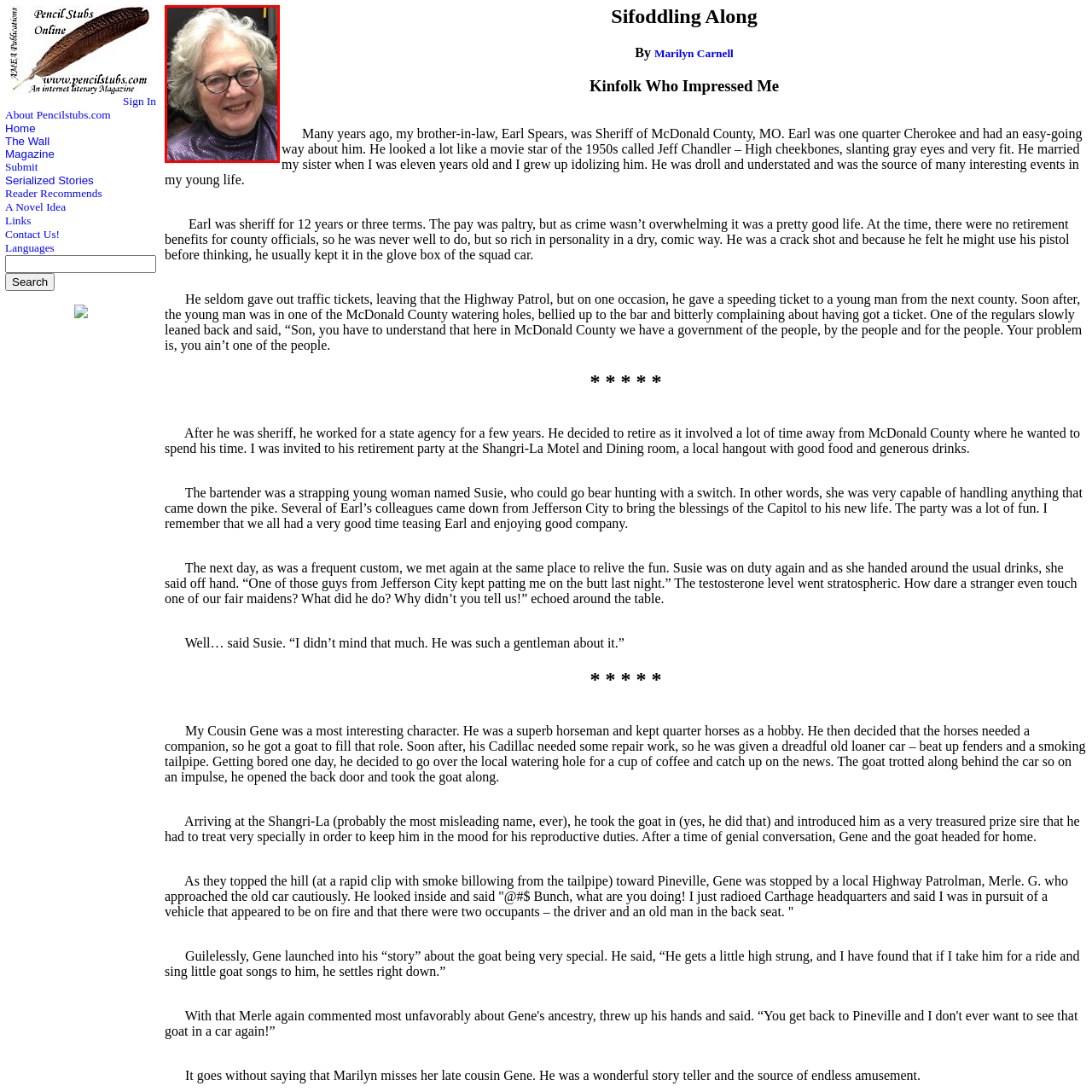Pay attention to the image inside the red rectangle, What is the title of the accompanying piece? Answer briefly with a single word or phrase.

Sifoddling Along